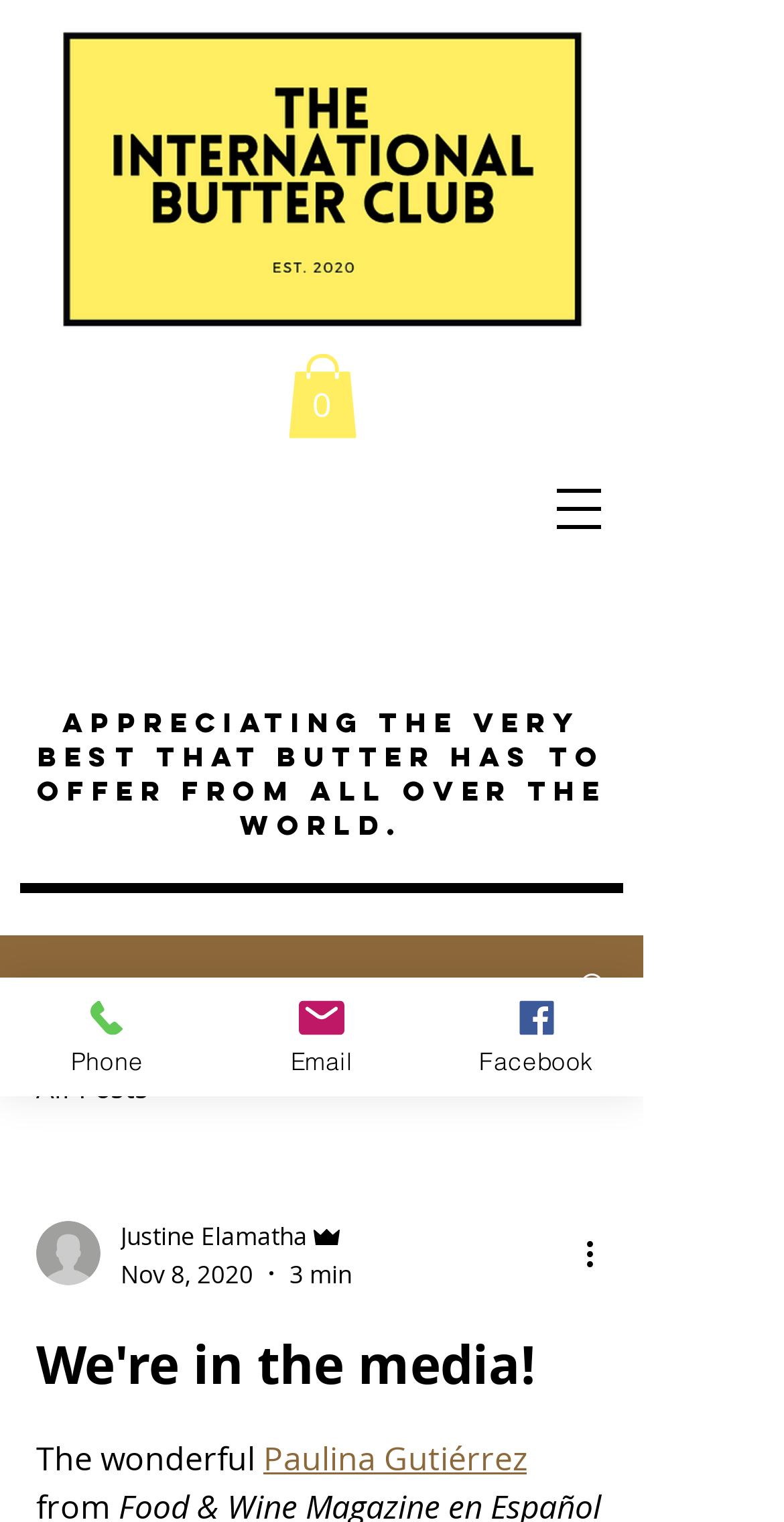Identify the bounding box coordinates of the HTML element based on this description: "Email".

[0.274, 0.642, 0.547, 0.72]